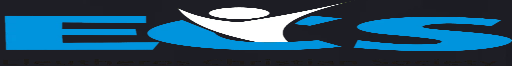Refer to the image and answer the question with as much detail as possible: What does the stylized figure in white symbolize?

The stylized figure in white, which is part of the ECS logo, symbolizes community and outreach, reflecting the organization's commitment to volunteering, internships, and community engagement.